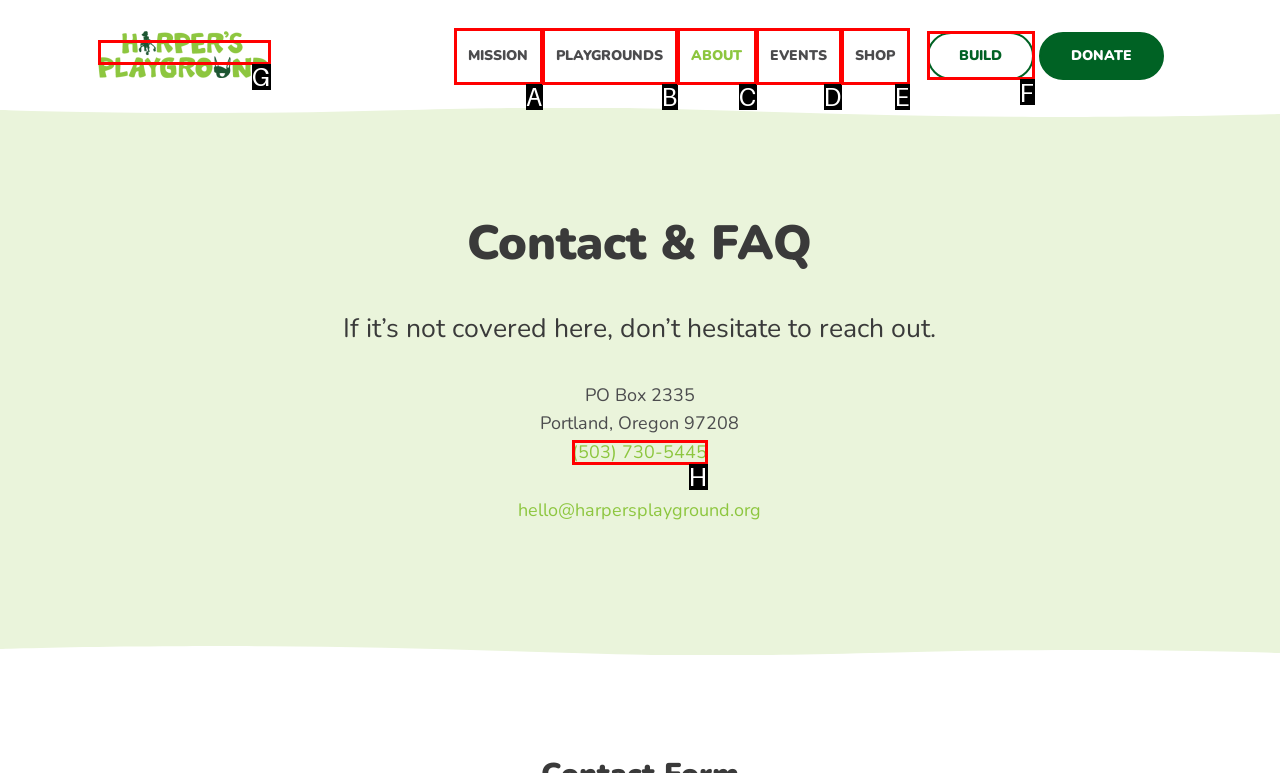Identify the HTML element that should be clicked to accomplish the task: Click the Harper’s Playground Logo
Provide the option's letter from the given choices.

G